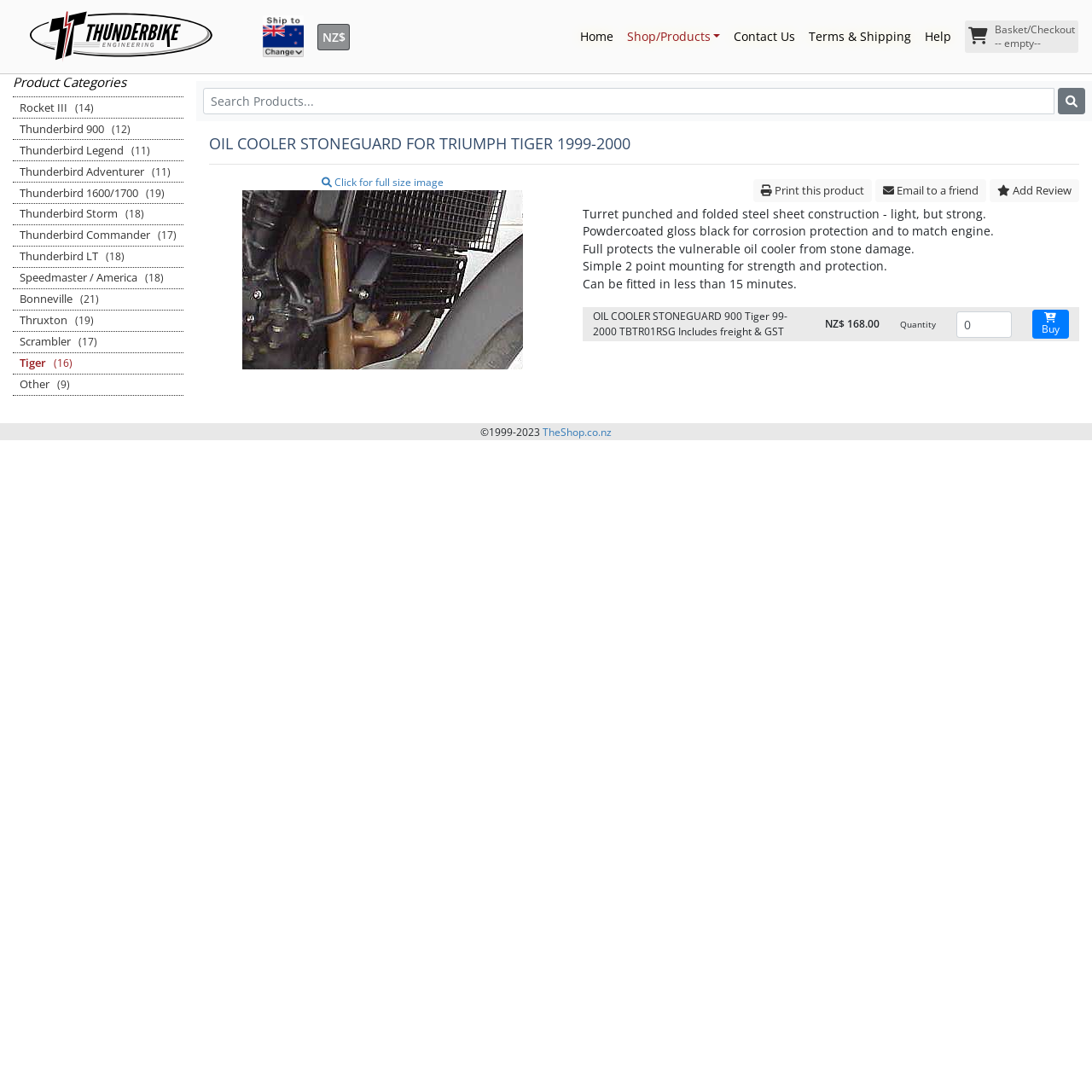Please identify the bounding box coordinates of the clickable area that will fulfill the following instruction: "Click the 'NZ$' button to select currency". The coordinates should be in the format of four float numbers between 0 and 1, i.e., [left, top, right, bottom].

[0.291, 0.021, 0.32, 0.046]